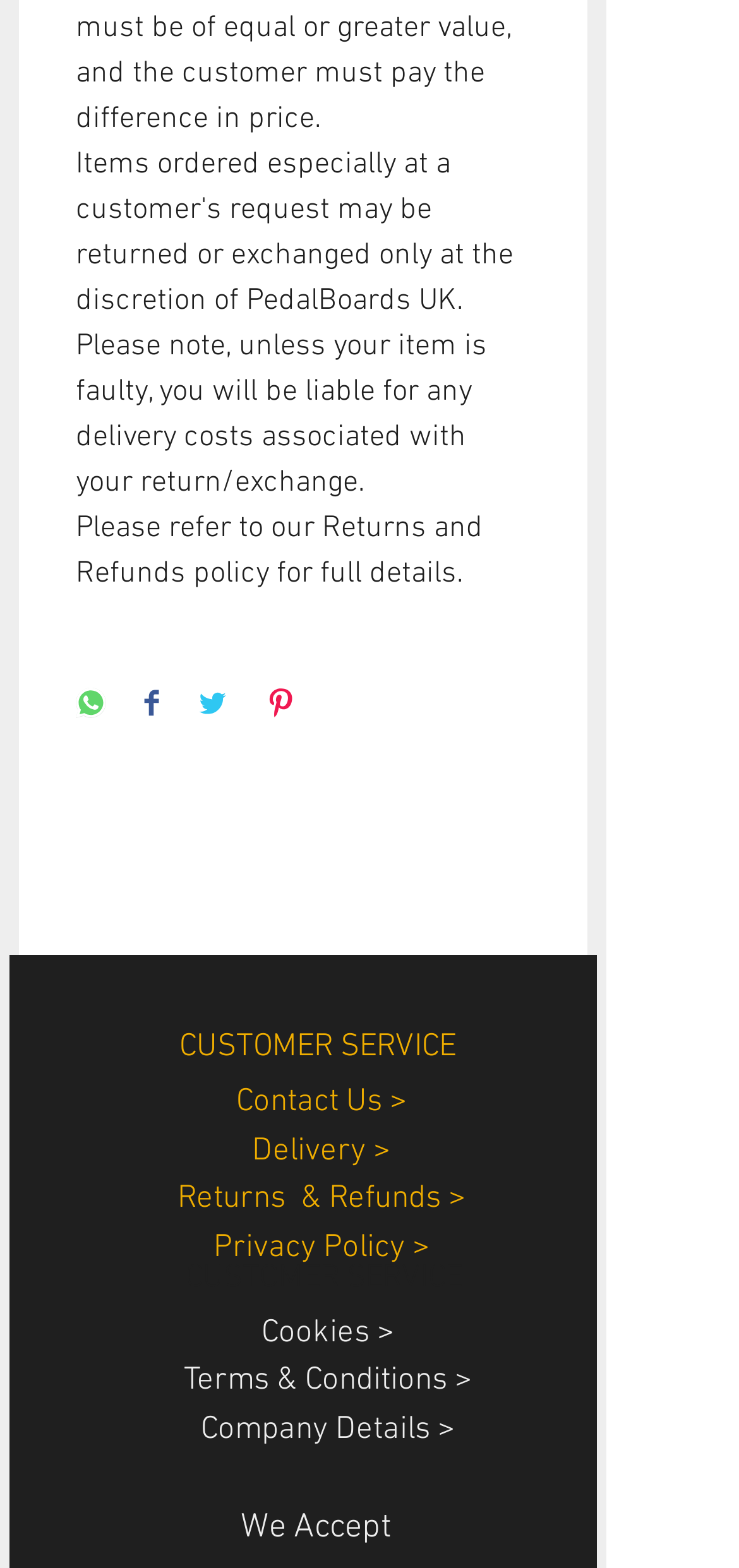What payment method is mentioned at the bottom?
Based on the visual information, provide a detailed and comprehensive answer.

The text 'We Accept' is present at the bottom, but it does not specify any particular payment method.